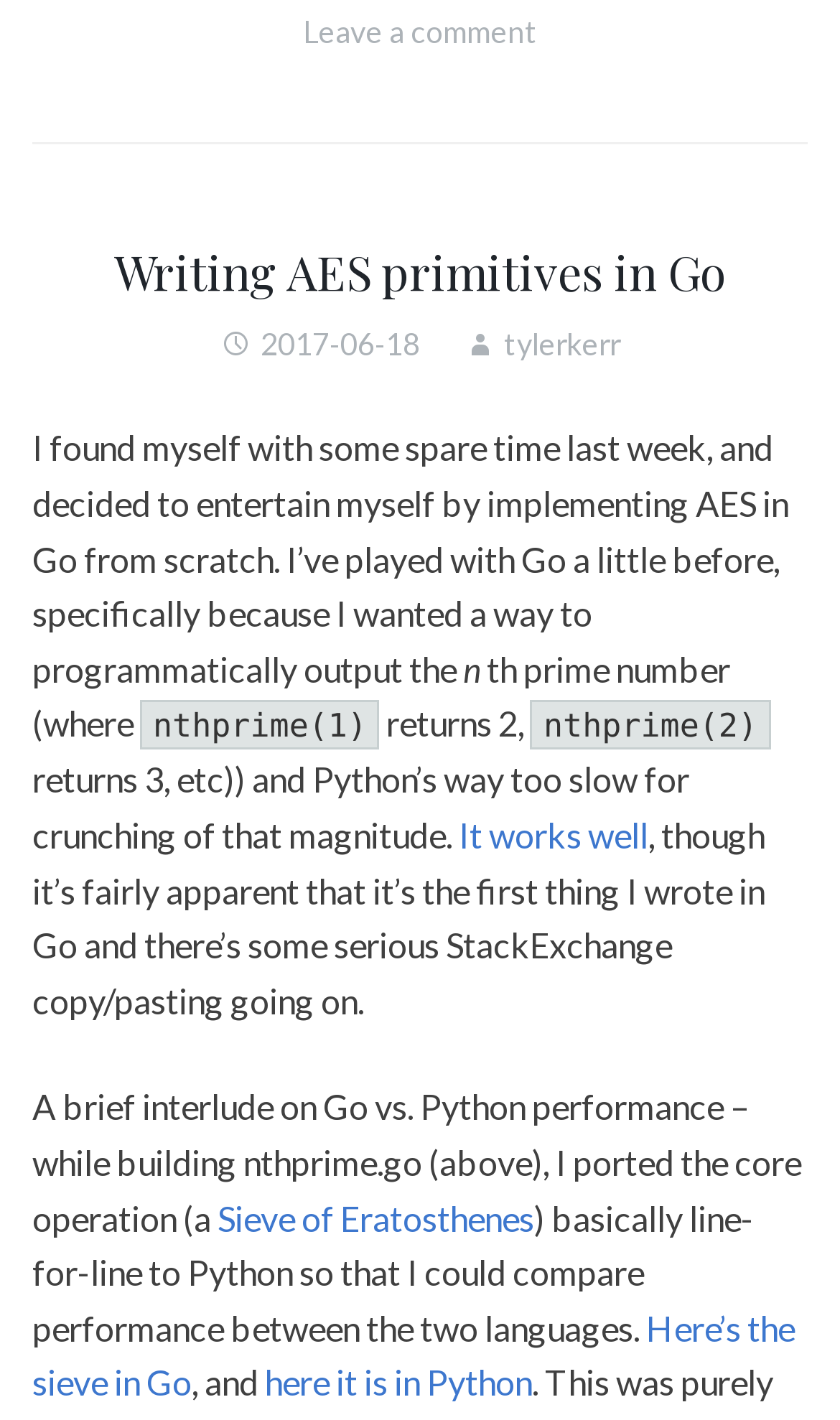Determine the bounding box coordinates (top-left x, top-left y, bottom-right x, bottom-right y) of the UI element described in the following text: 2017-06-182017-06-20

[0.31, 0.23, 0.5, 0.256]